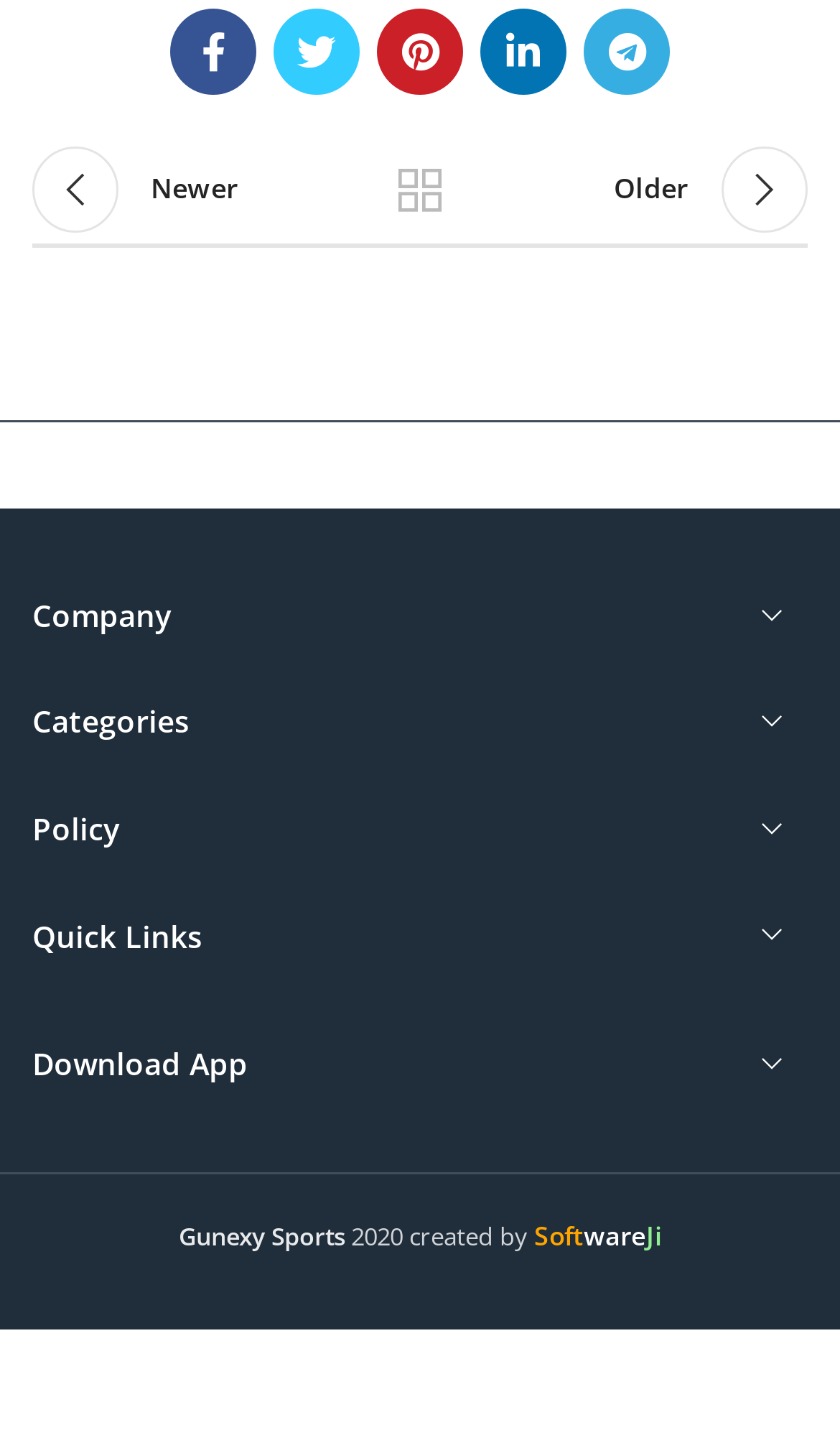Find the bounding box coordinates of the element's region that should be clicked in order to follow the given instruction: "Download the app". The coordinates should consist of four float numbers between 0 and 1, i.e., [left, top, right, bottom].

[0.038, 0.721, 0.949, 0.75]